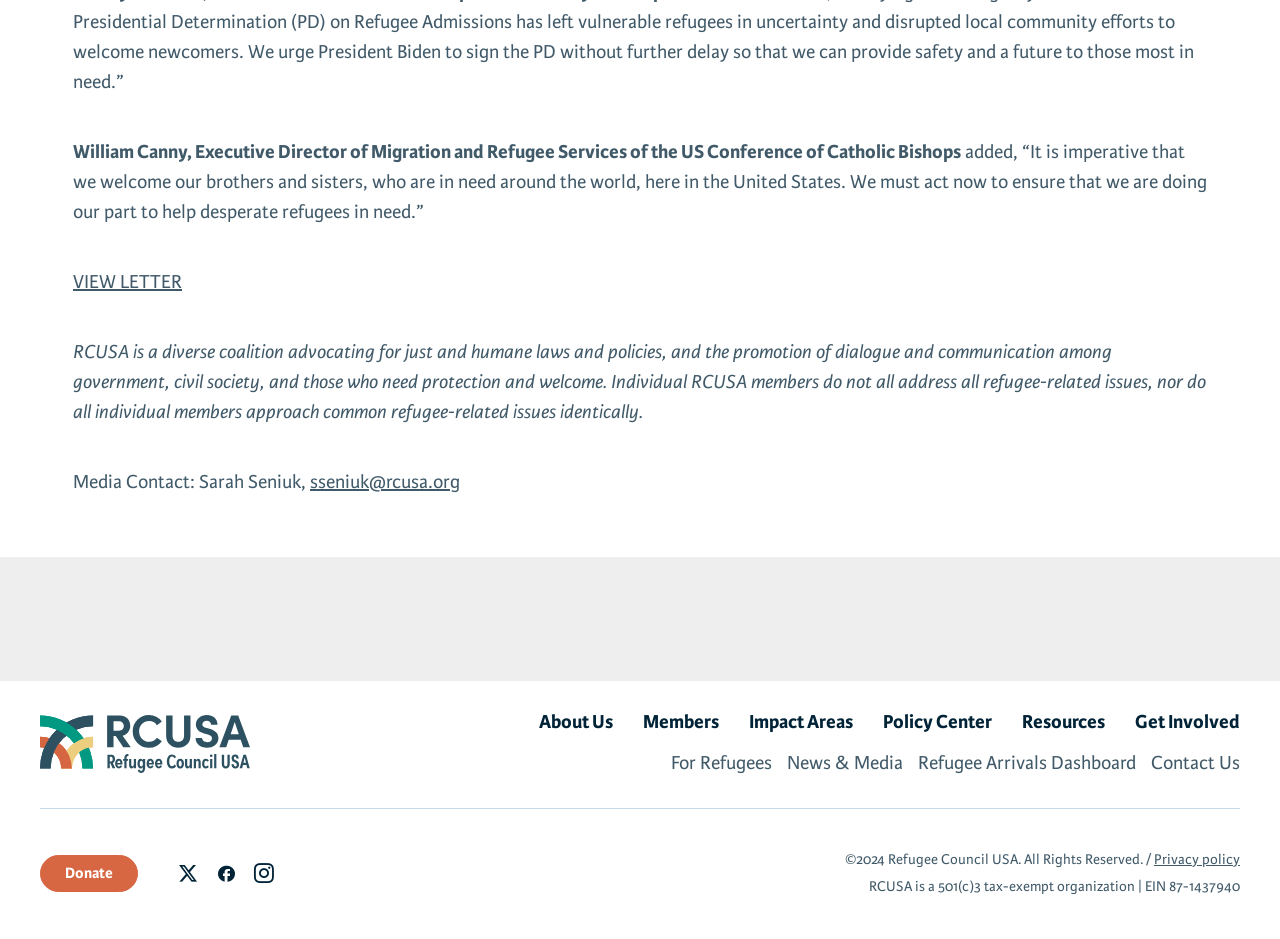Find the bounding box of the web element that fits this description: "Resources".

[0.798, 0.757, 0.863, 0.786]